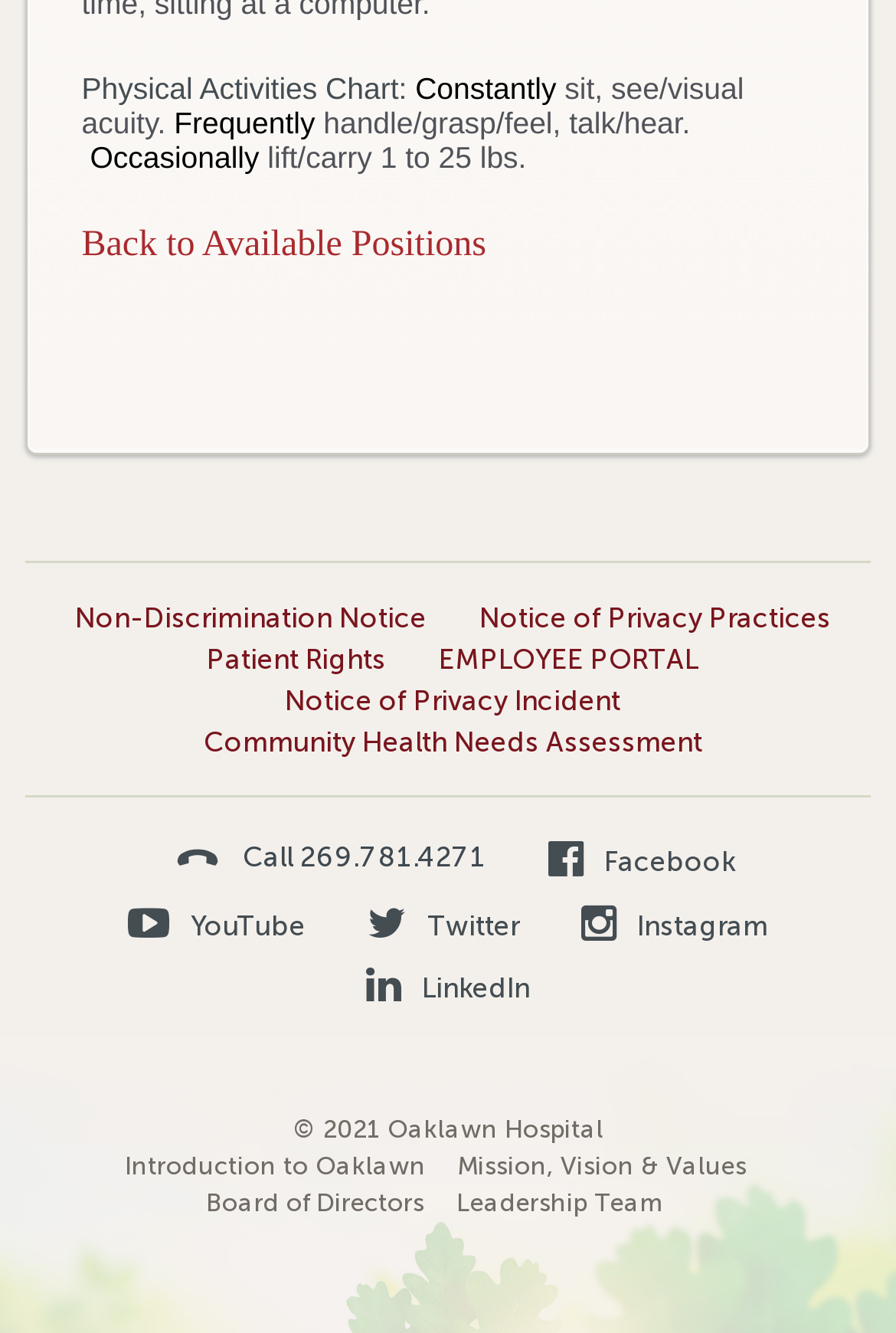Could you determine the bounding box coordinates of the clickable element to complete the instruction: "Learn about the hospital's mission"? Provide the coordinates as four float numbers between 0 and 1, i.e., [left, top, right, bottom].

[0.51, 0.864, 0.833, 0.886]